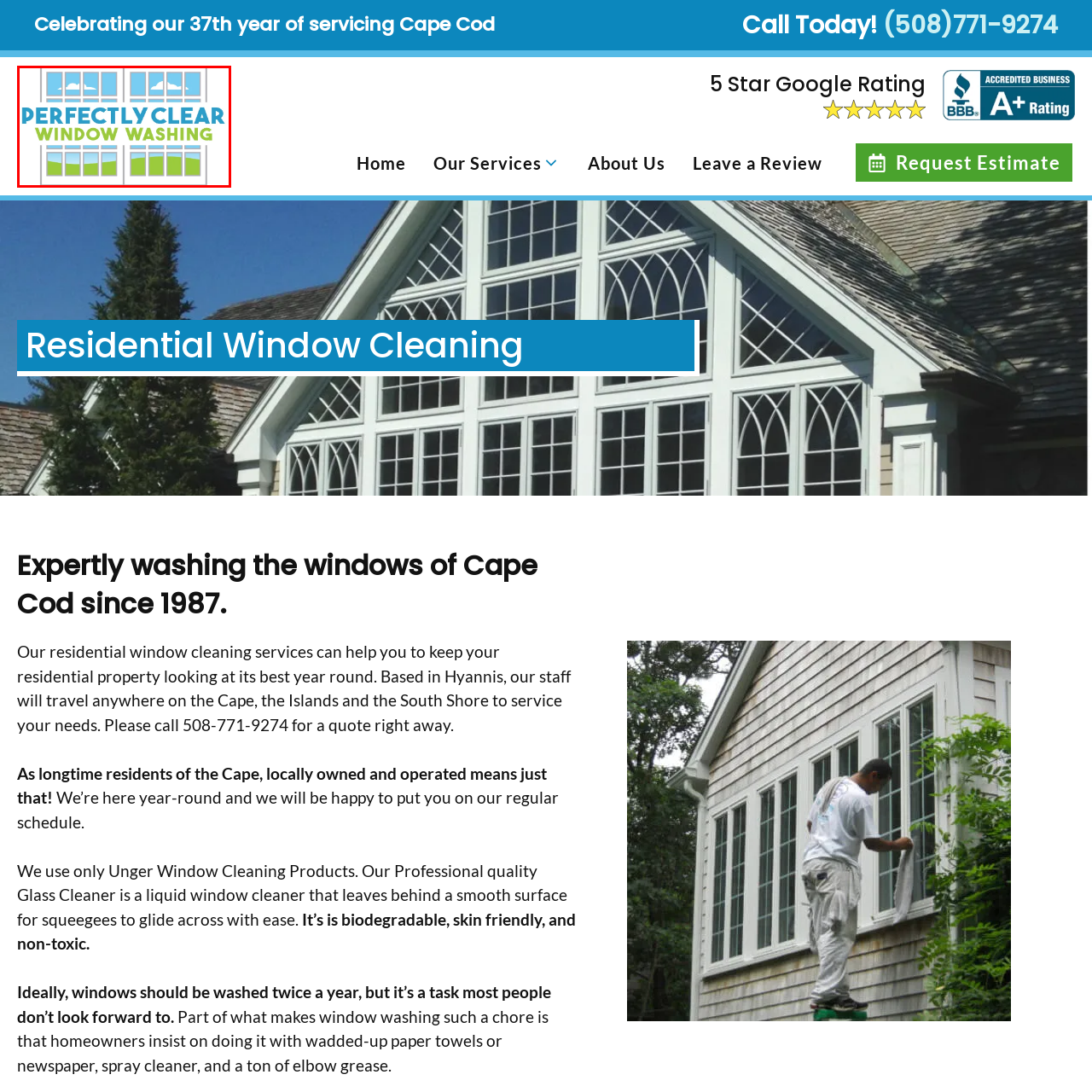What is the shape of the clouds in the logo?
Examine the image highlighted by the red bounding box and answer briefly with one word or a short phrase.

Fluffy white